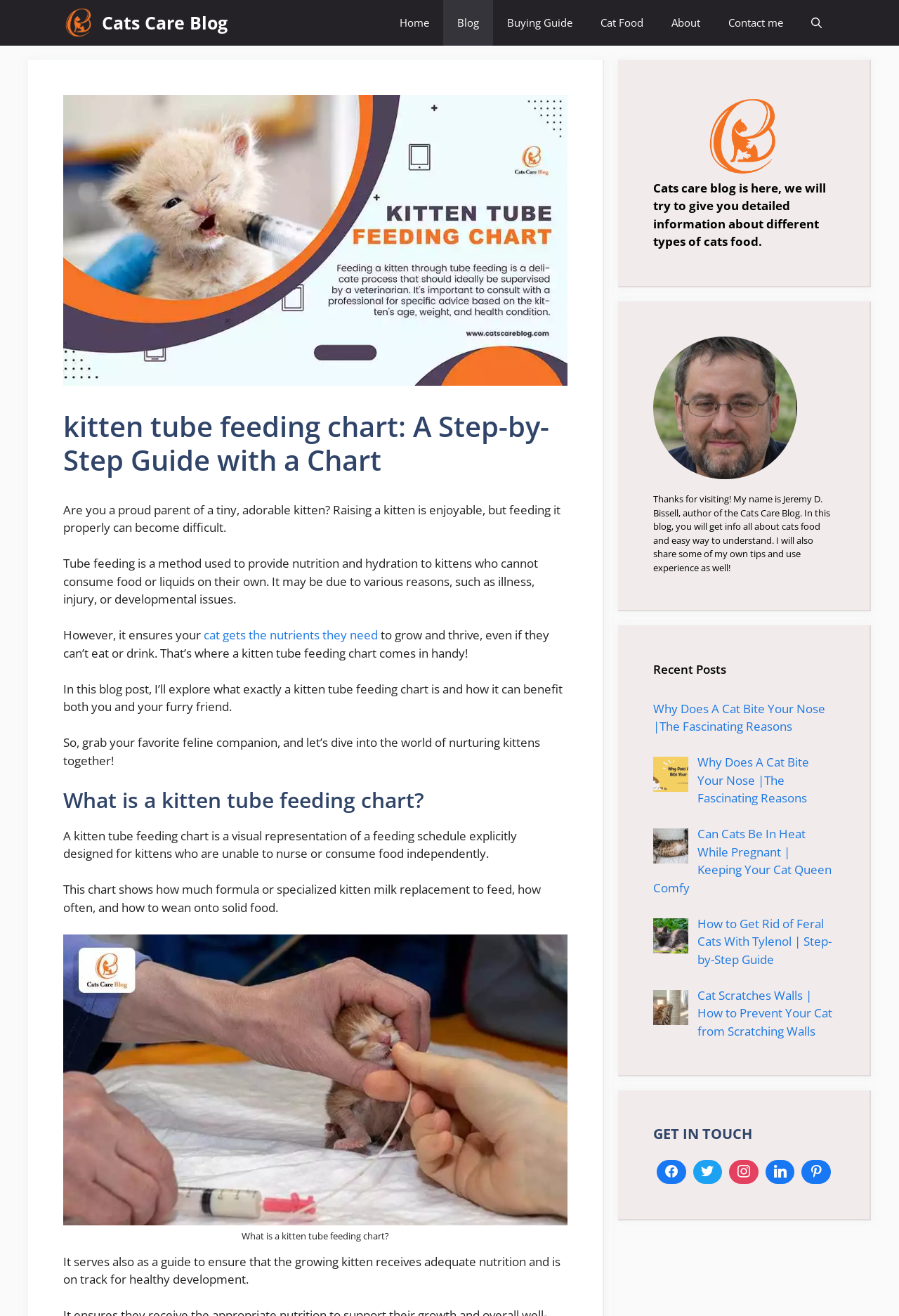What is the topic of the blog post 'Can Cats Be In Heat While Pregnant'
Look at the image and respond with a one-word or short-phrase answer.

Pregnant cat behavior